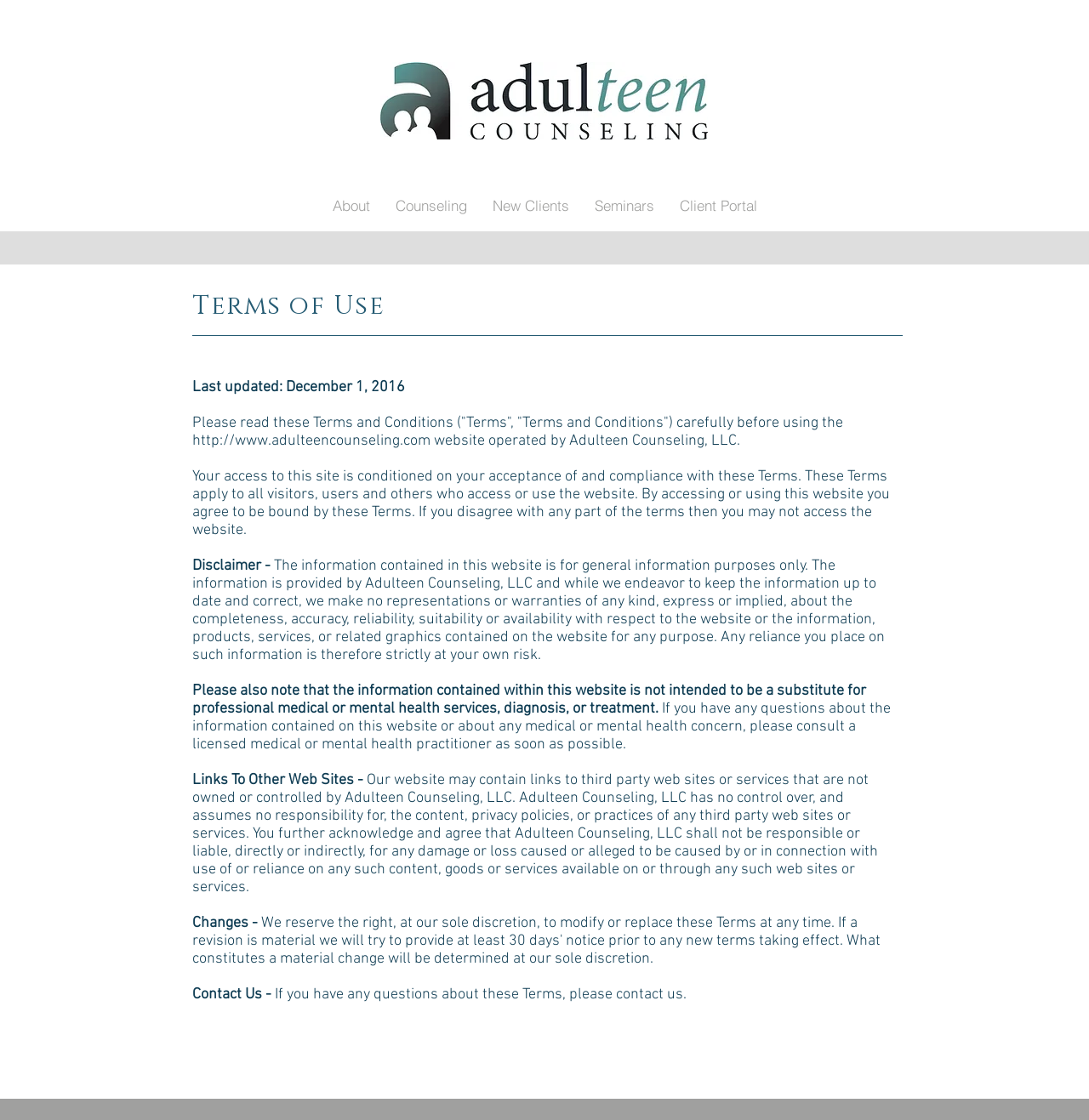Describe all the significant parts and information present on the webpage.

The webpage is titled "Terms of Use | adulteen-counseling" and features a logo of Adulteen Counseling at the top-left corner. Below the logo, there is a navigation menu with five options: "About", "Counseling", "New Clients", "Seminars", and "Client Portal".

The main content of the webpage is divided into several sections. At the top, there is a heading "Terms of Use" followed by a note indicating that the terms were last updated on December 1, 2016. The terms and conditions are then outlined in a series of paragraphs, which include information about the website's usage, disclaimer, and limitations of liability.

The disclaimer section explains that the information on the website is for general purposes only and should not be relied upon for professional medical or mental health services. It also advises users to consult a licensed medical or mental health practitioner if they have any questions or concerns.

Further down, there are sections on links to other websites, changes to the terms, and contact information. The links to other websites section explains that Adulteen Counseling is not responsible for the content or practices of third-party websites. The changes section notes that the terms may be updated, and the contact section provides a link to contact Adulteen Counseling with any questions about the terms.

Throughout the webpage, there are no images aside from the Adulteen Counseling logo. The layout is organized, with clear headings and concise text, making it easy to navigate and understand the terms and conditions.